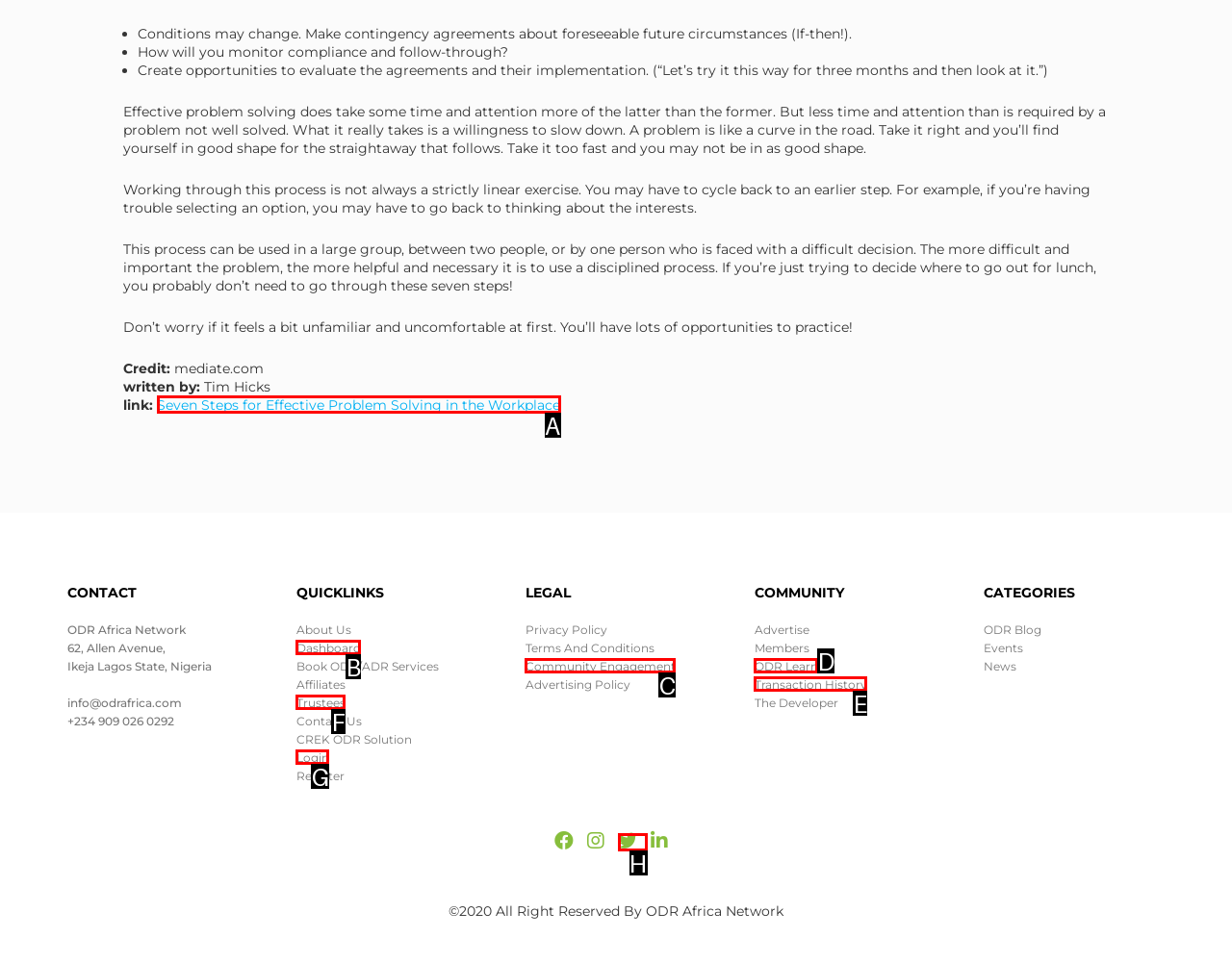Identify the HTML element you need to click to achieve the task: Click on 'ODR Learn'. Respond with the corresponding letter of the option.

D